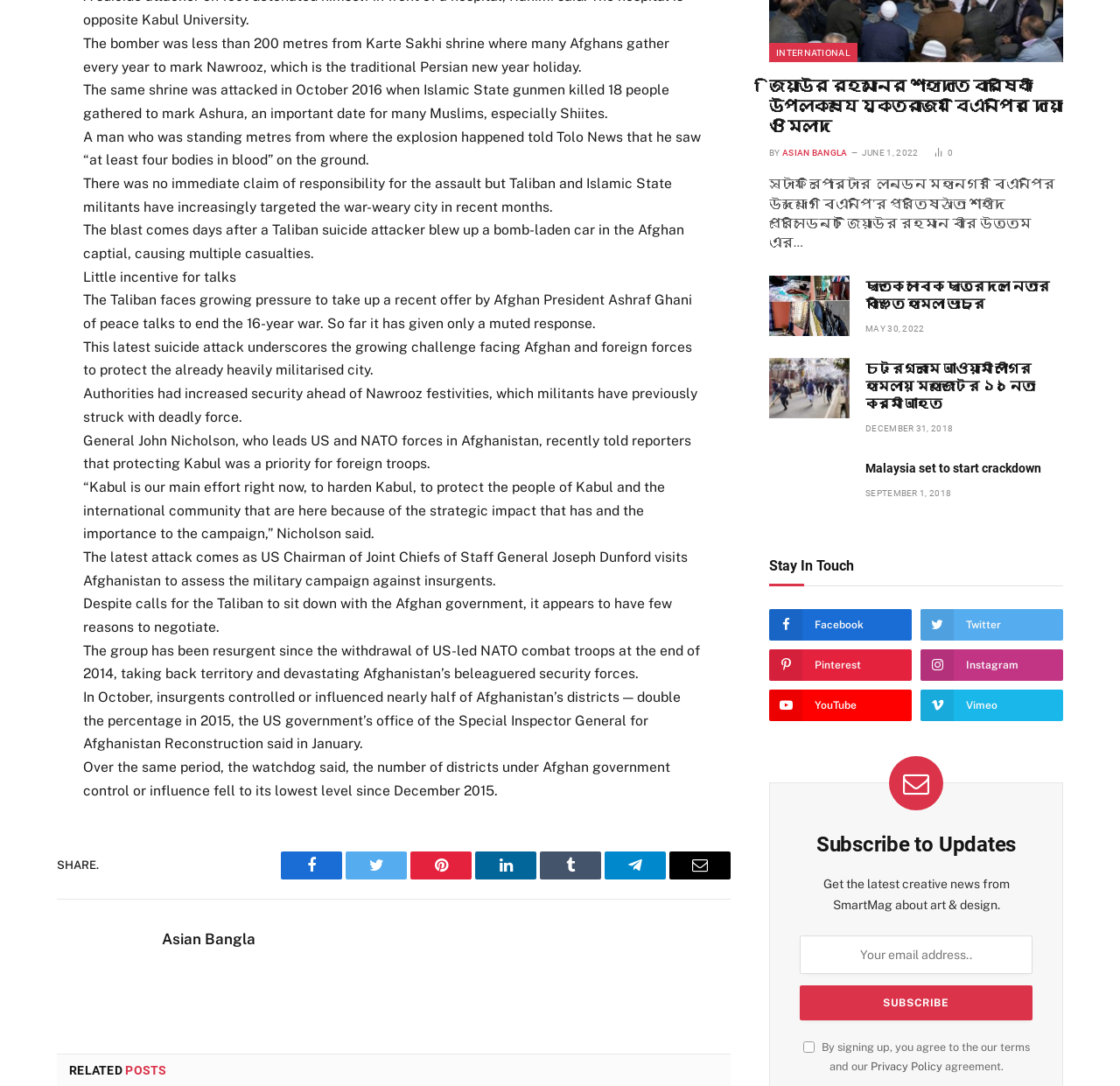How many social media links are there?
Using the visual information, answer the question in a single word or phrase.

8